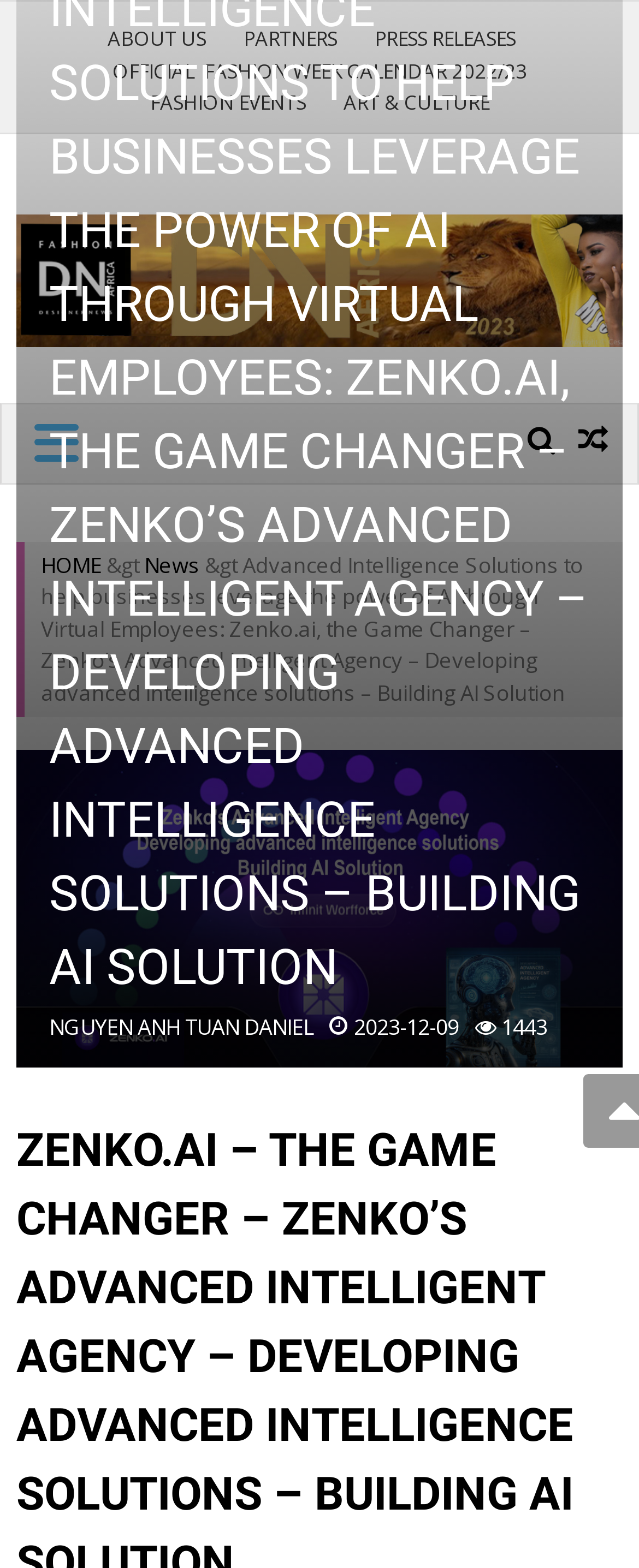Please provide the bounding box coordinates for the element that needs to be clicked to perform the instruction: "Click on ABOUT US". The coordinates must consist of four float numbers between 0 and 1, formatted as [left, top, right, bottom].

[0.168, 0.016, 0.347, 0.033]